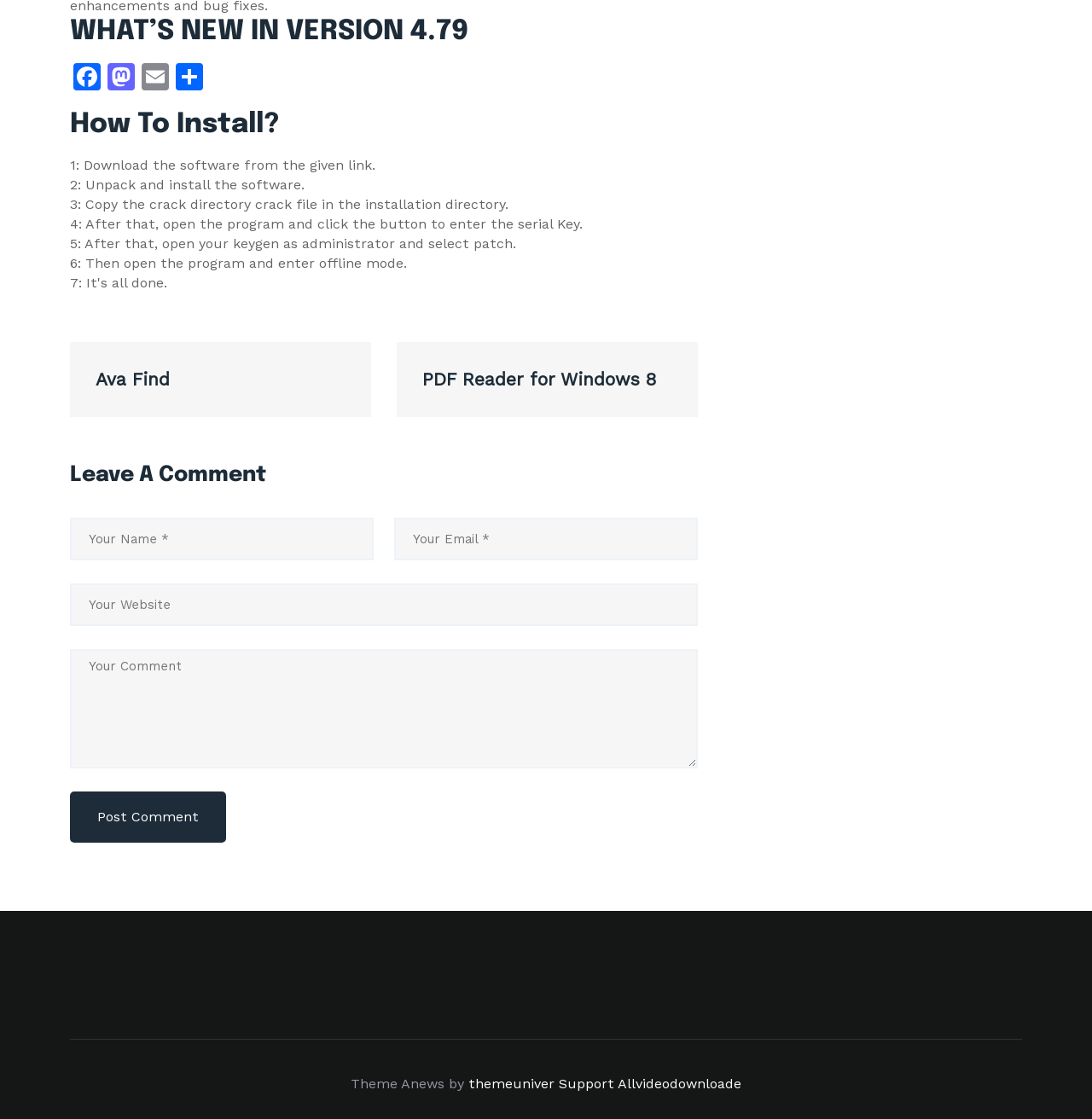Please examine the image and provide a detailed answer to the question: What is the purpose of the 'Post Comment' button?

The 'Post Comment' button is located below the text boxes for entering name, email, website, and comment, suggesting that its purpose is to submit a comment on the webpage.